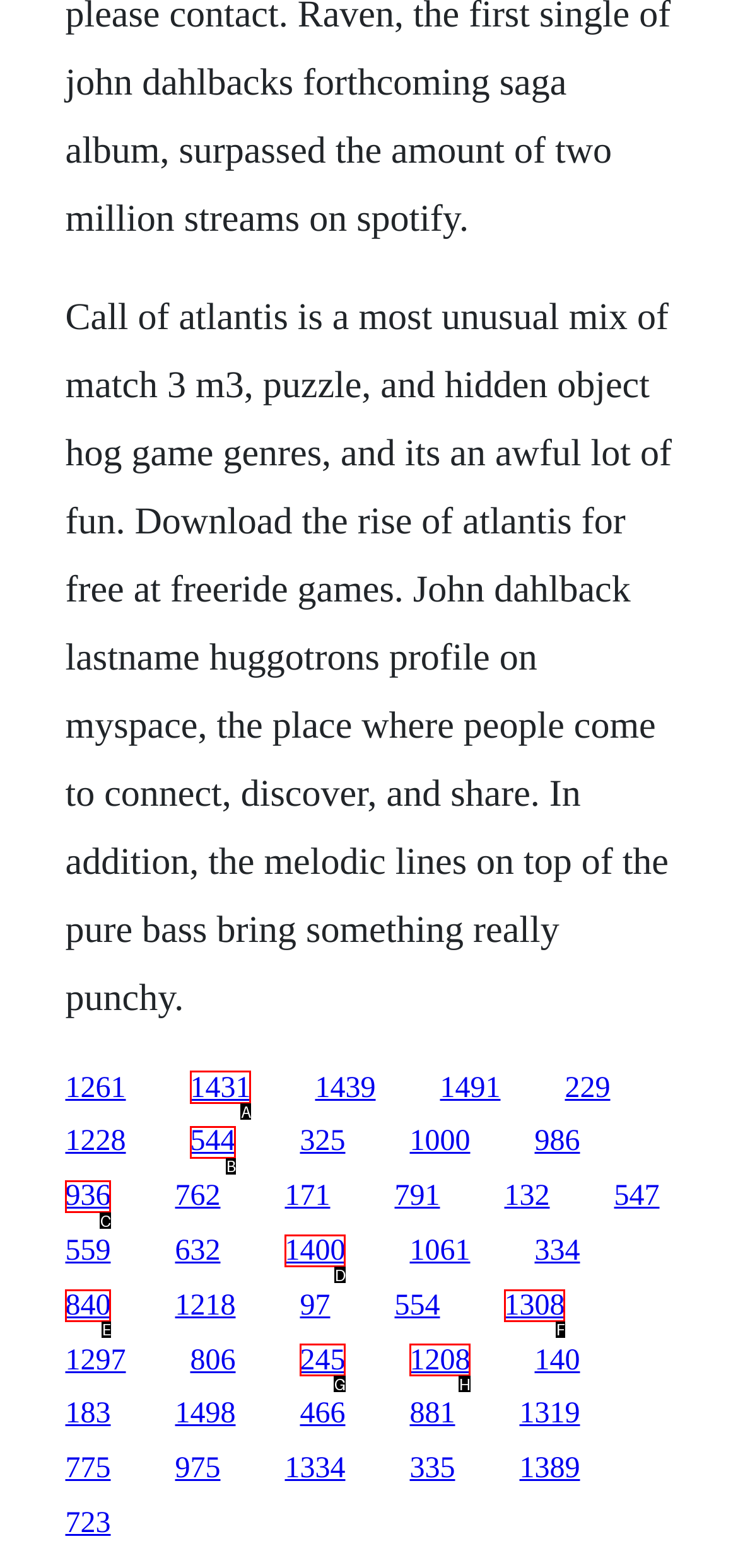What letter corresponds to the UI element to complete this task: Click the 'menu' button
Answer directly with the letter.

None